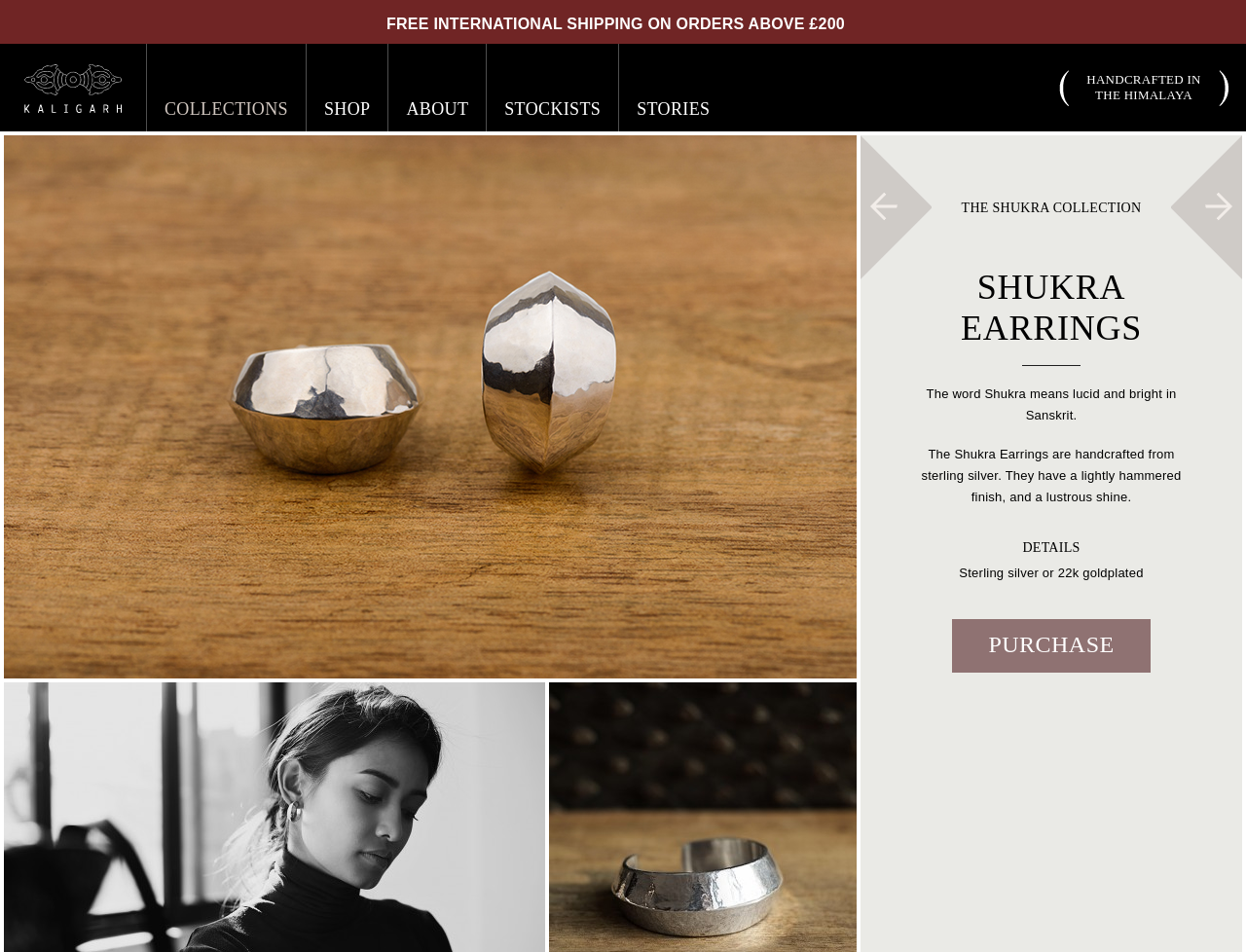Please identify the bounding box coordinates of the element on the webpage that should be clicked to follow this instruction: "Explore the 'STORIES' section". The bounding box coordinates should be given as four float numbers between 0 and 1, formatted as [left, top, right, bottom].

[0.511, 0.104, 0.57, 0.125]